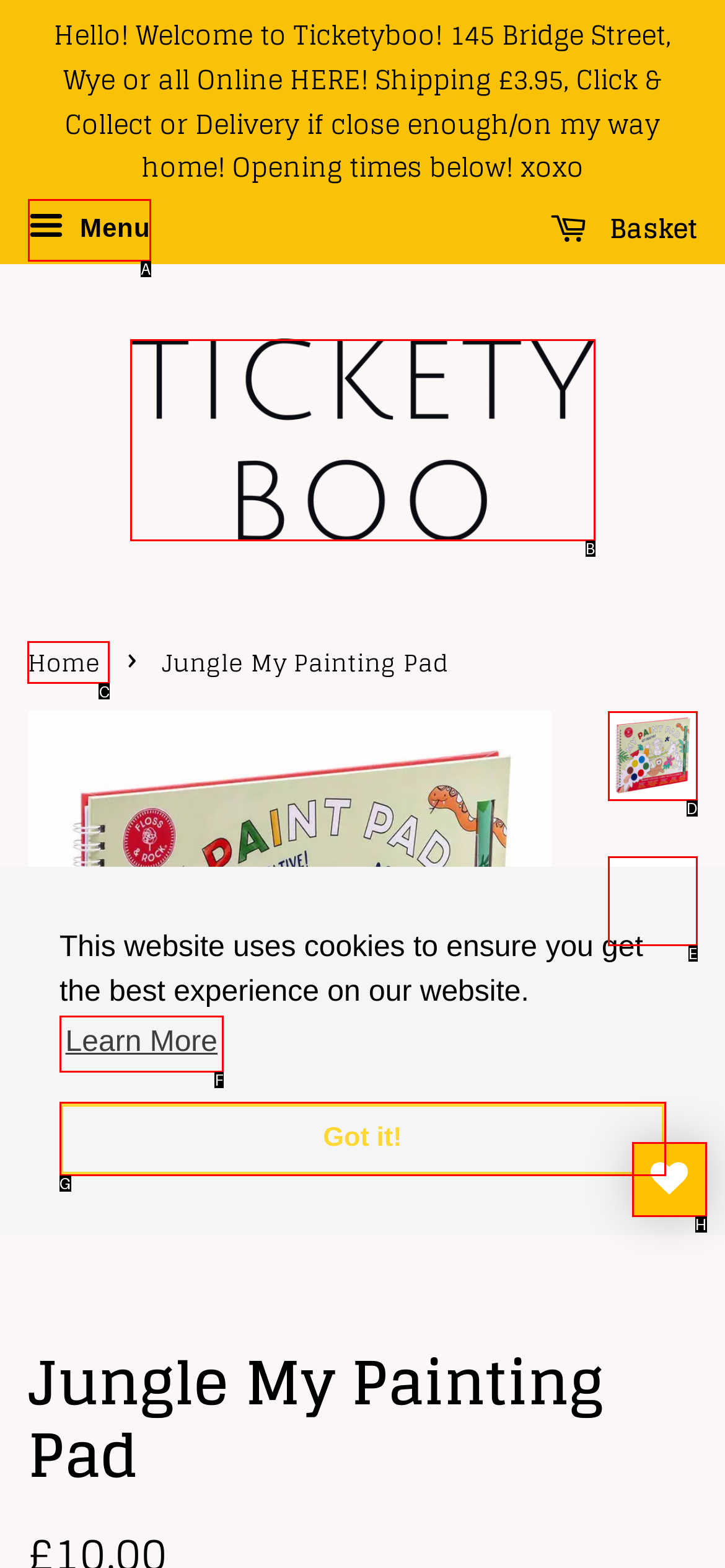Which option should be clicked to execute the following task: Go to the homepage? Respond with the letter of the selected option.

C